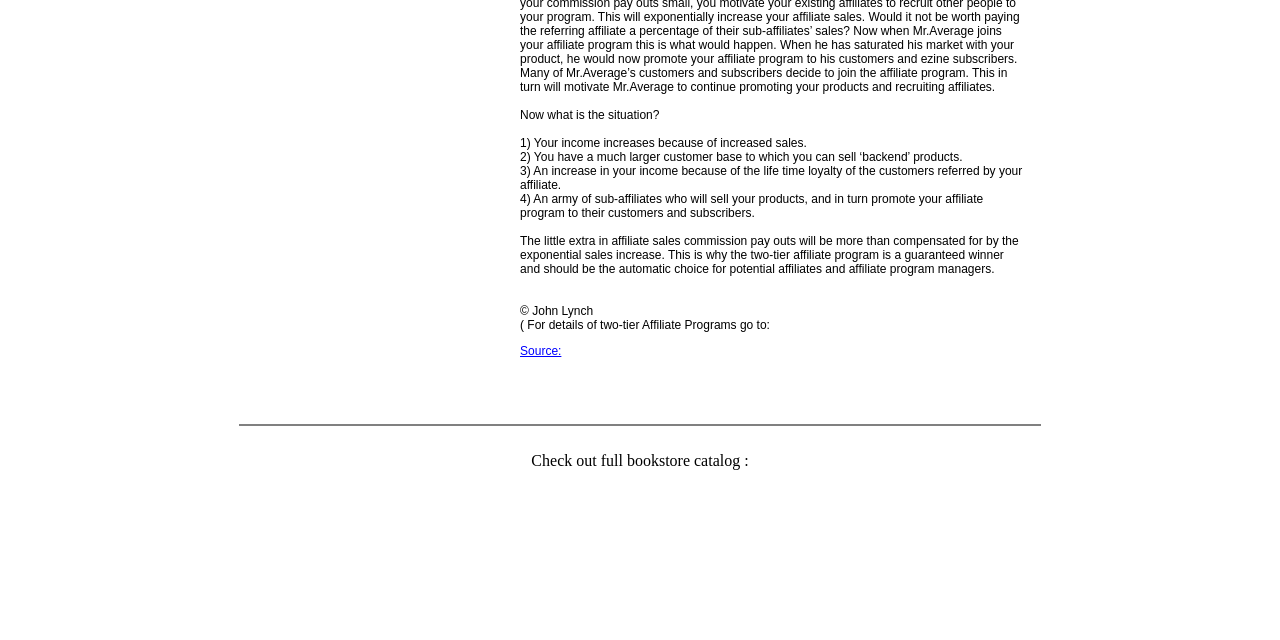Identify the bounding box of the HTML element described here: "Source:". Provide the coordinates as four float numbers between 0 and 1: [left, top, right, bottom].

[0.406, 0.538, 0.439, 0.559]